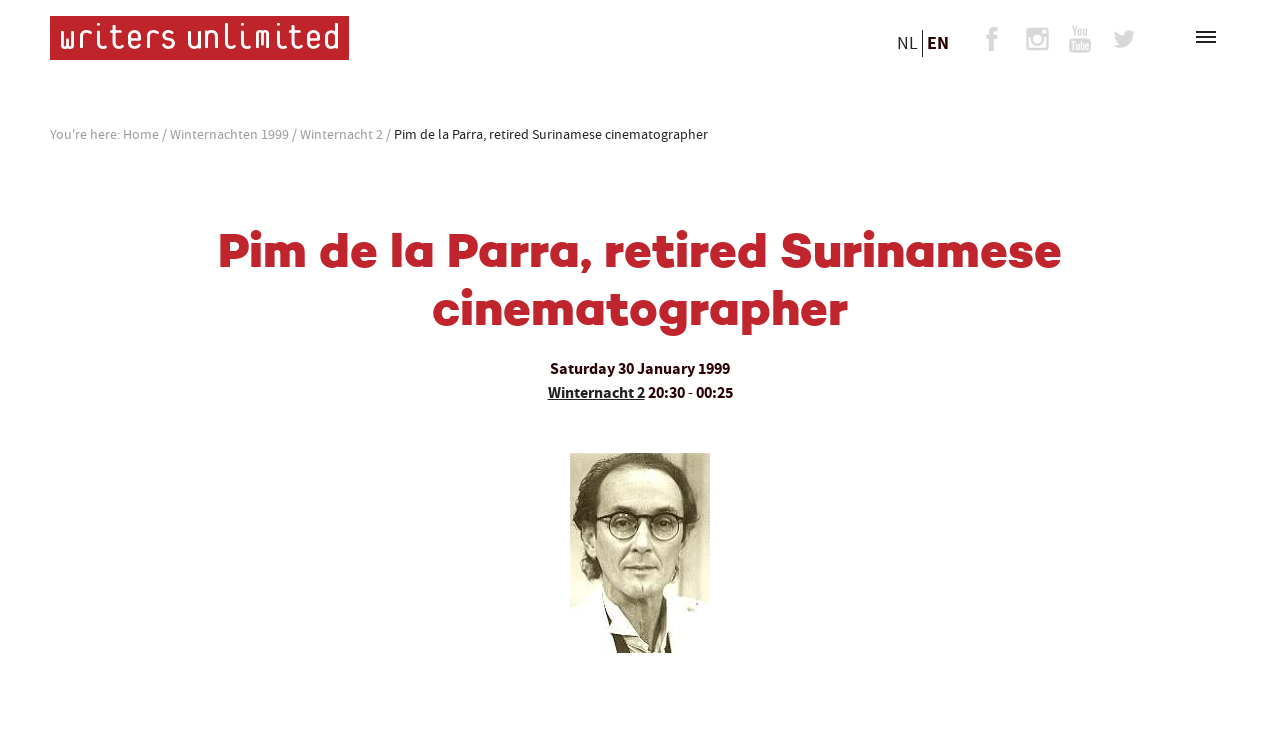What is the language of the webpage?
Craft a detailed and extensive response to the question.

The webpage has links 'NL' and 'EN' which suggest that the webpage is available in both Dutch and English languages.